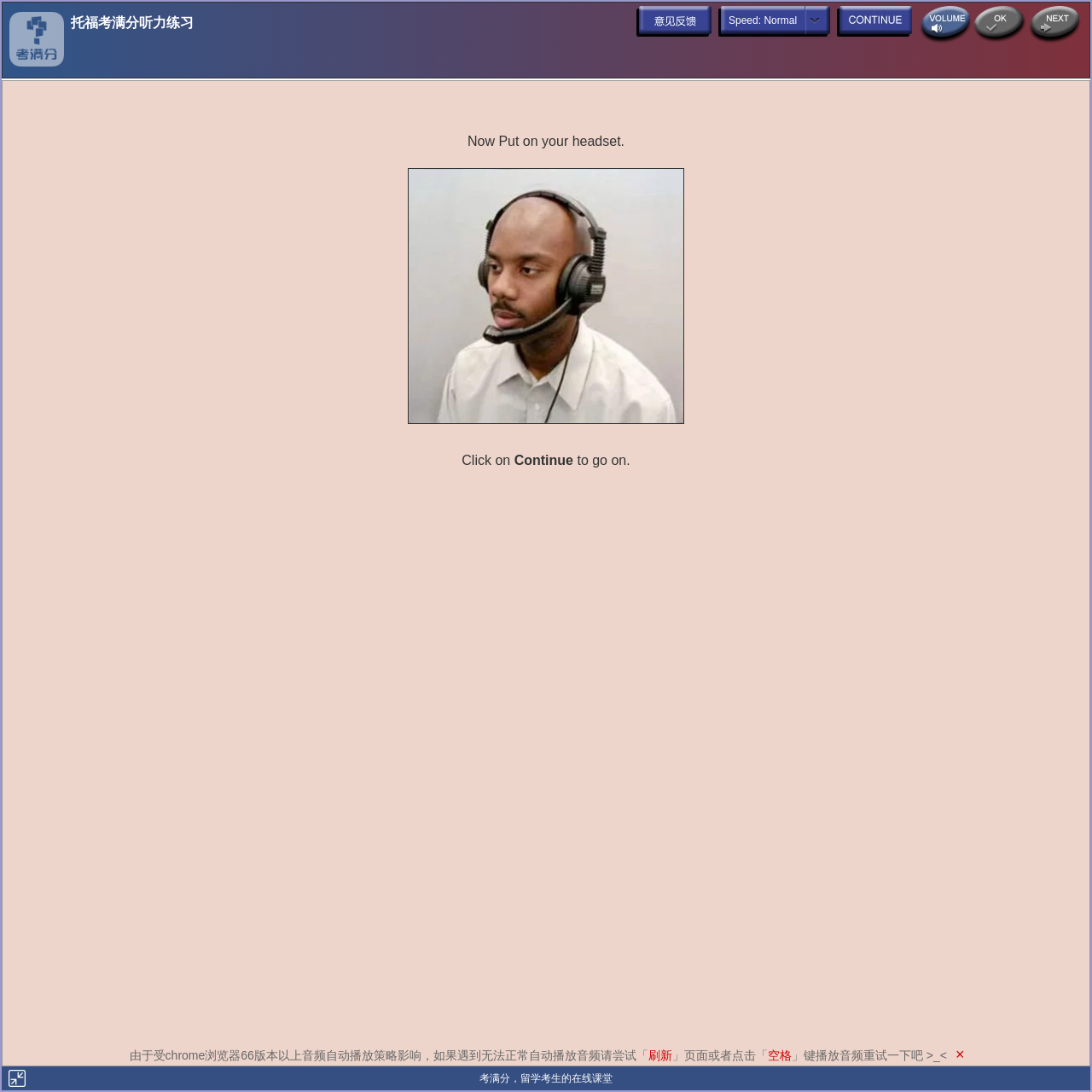What is the instruction for the user?
Ensure your answer is thorough and detailed.

I found the answer by reading the text 'Now Put on your headset.' which is a clear instruction for the user.